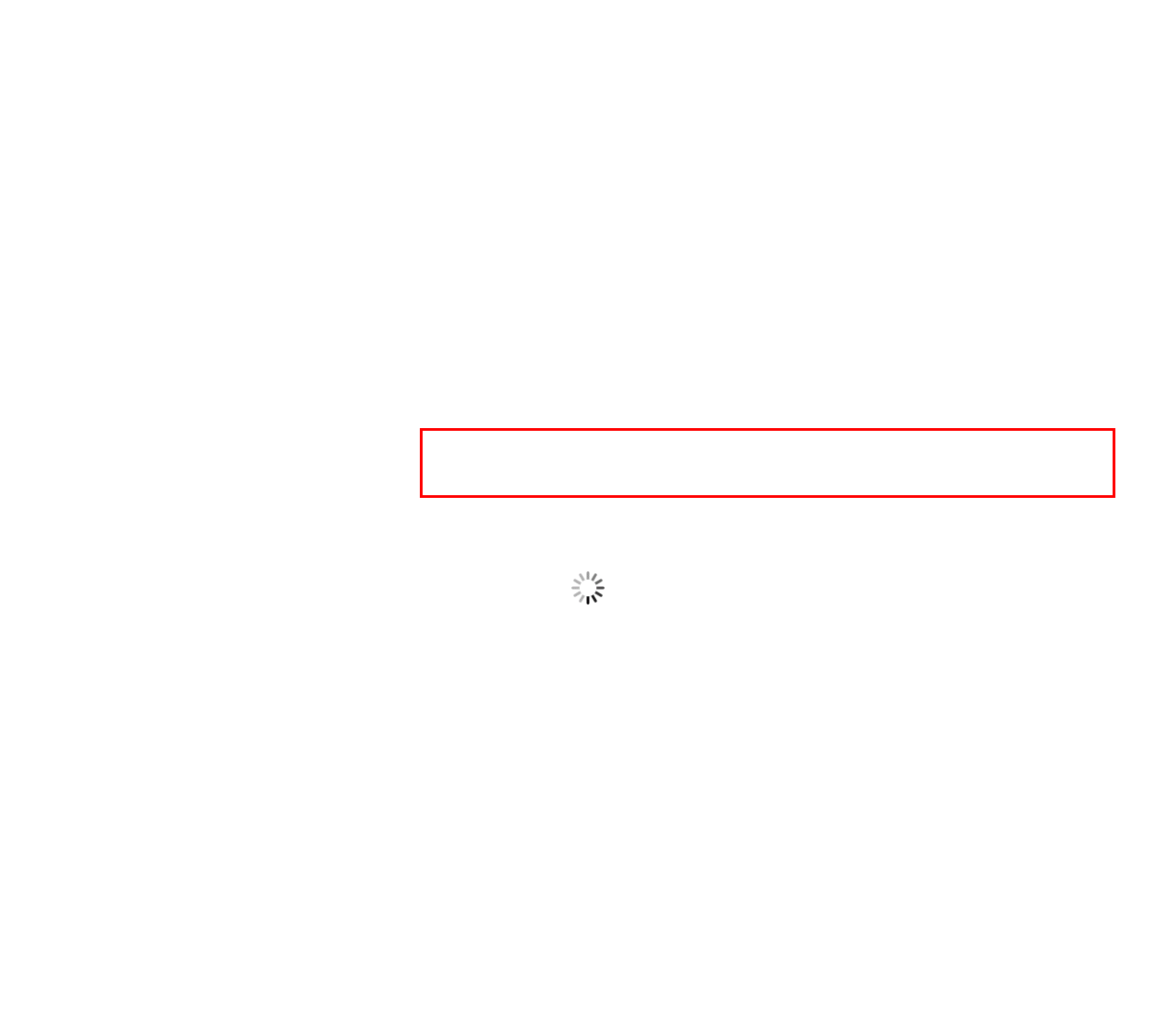Please identify and extract the text from the UI element that is surrounded by a red bounding box in the provided webpage screenshot.

While still pursuing his LLB, Mr. Shapira Bar-Or developed his expertise on issues of public infrastructure privatization, earning the Law and Environment Program Prize from the Faculty of Law of the Tel Aviv University for his paper on privatization of water infrastructure in Israel.